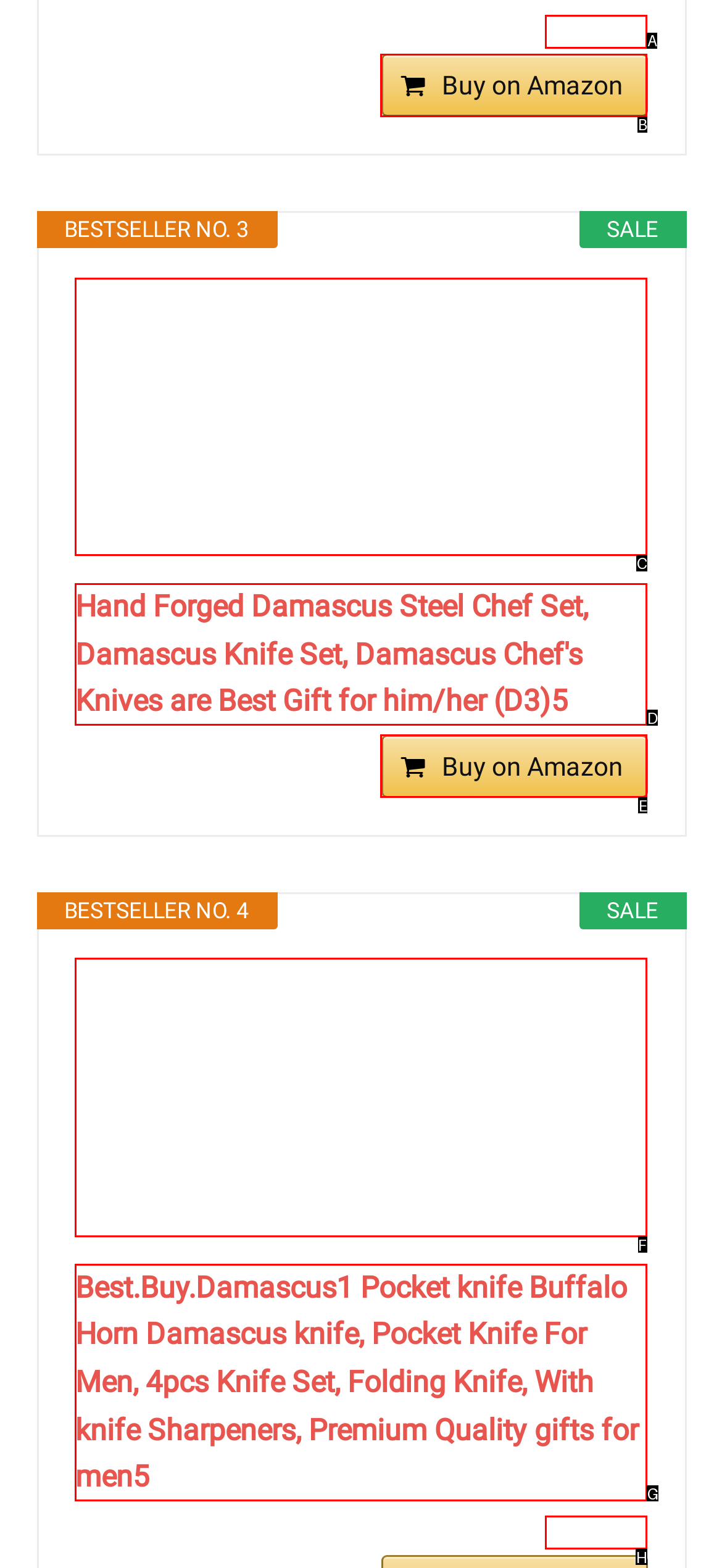Identify which lettered option to click to carry out the task: Explore Best.Buy.Damascus1 Pocket knife. Provide the letter as your answer.

F